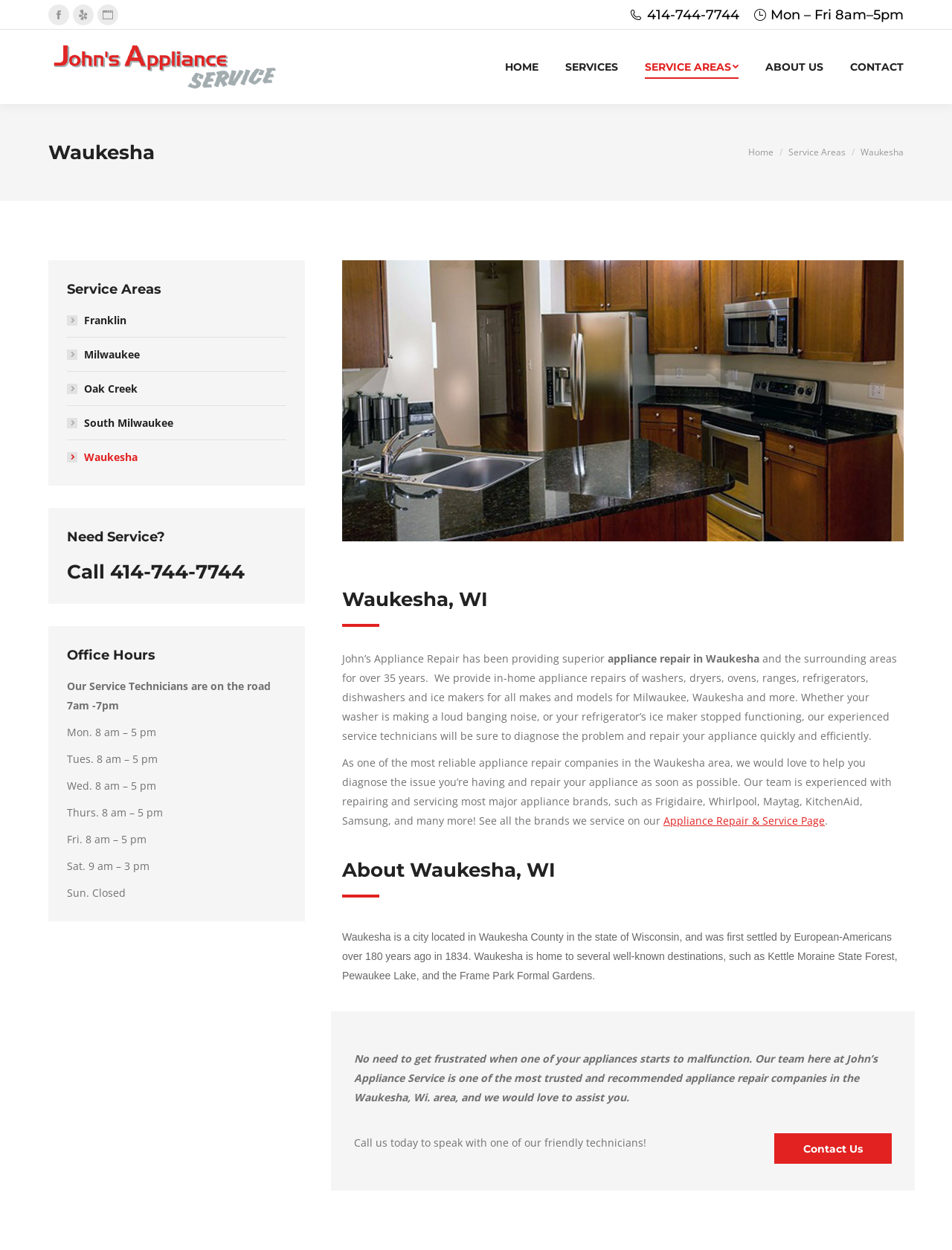Bounding box coordinates are to be given in the format (top-left x, top-left y, bottom-right x, bottom-right y). All values must be floating point numbers between 0 and 1. Provide the bounding box coordinate for the UI element described as: Appliance Repair & Service Page

[0.697, 0.651, 0.866, 0.662]